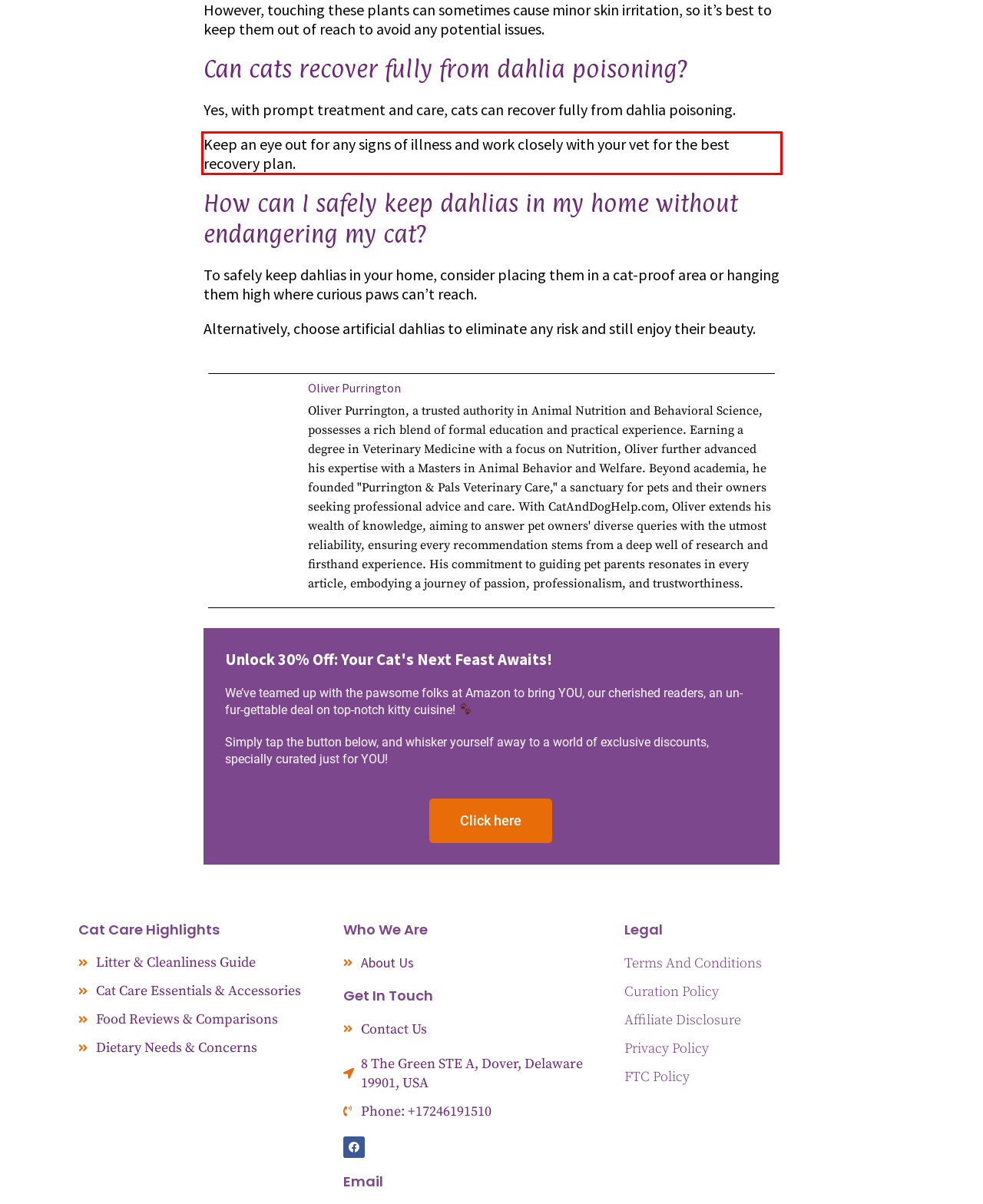You are provided with a screenshot of a webpage containing a red bounding box. Please extract the text enclosed by this red bounding box.

Keep an eye out for any signs of illness and work closely with your vet for the best recovery plan.